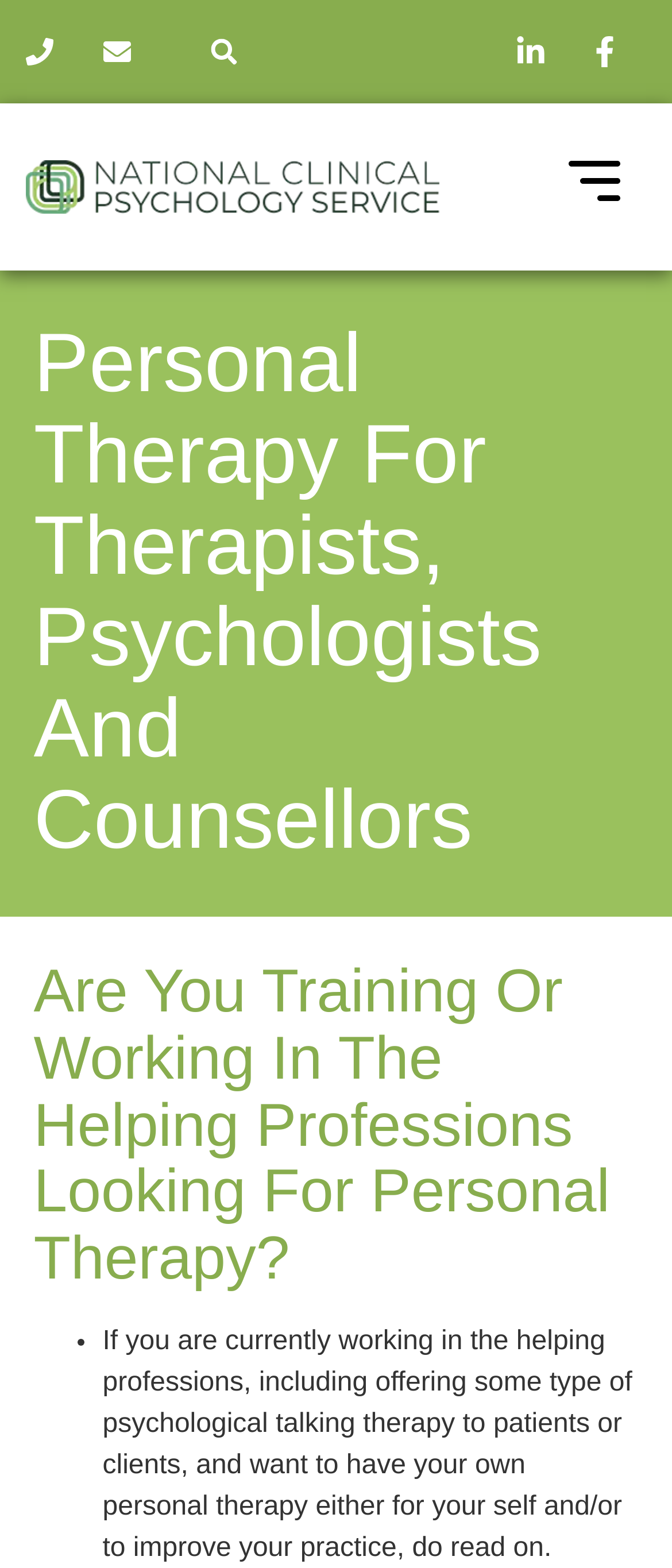Please identify the primary heading on the webpage and return its text.

Personal Therapy For Therapists, Psychologists And Counsellors